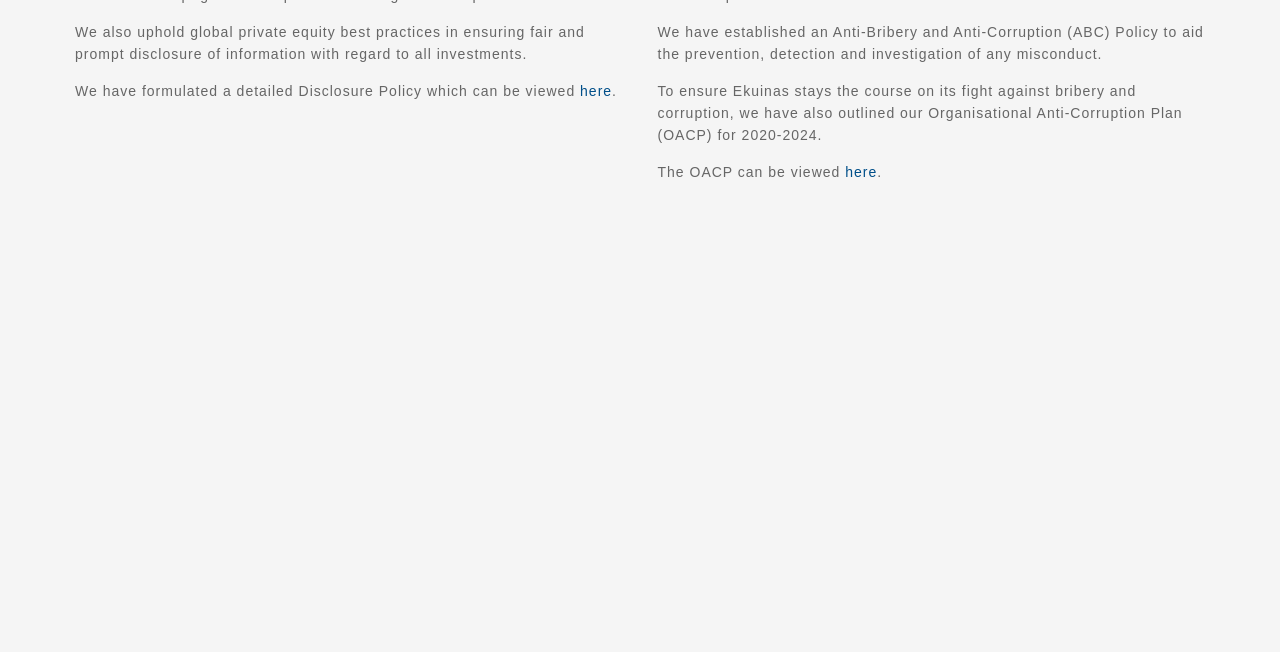Specify the bounding box coordinates of the area to click in order to execute this command: 'View Site Map'. The coordinates should consist of four float numbers ranging from 0 to 1, and should be formatted as [left, top, right, bottom].

[0.891, 0.888, 0.934, 0.91]